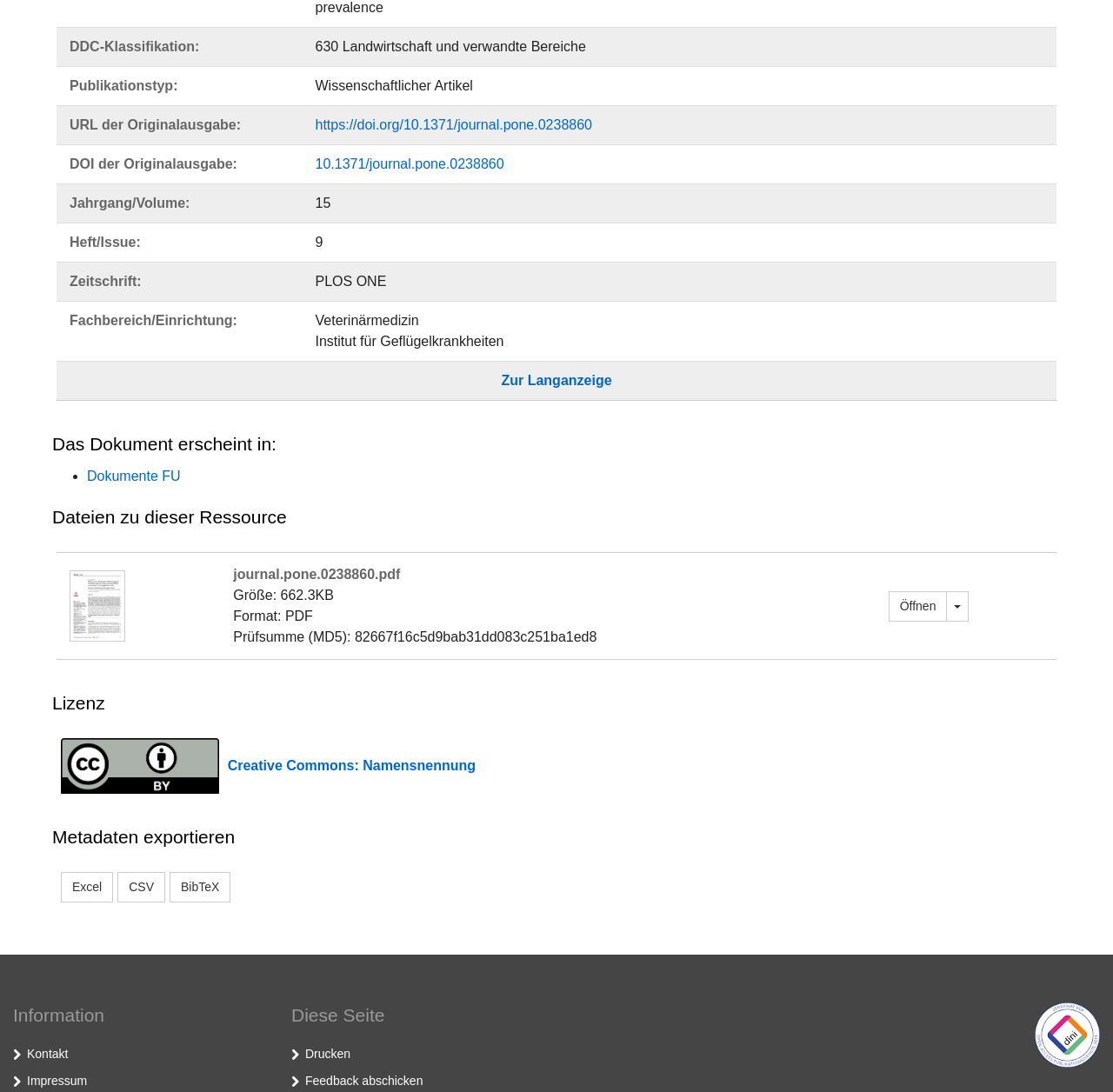Give a short answer using one word or phrase for the question:
What is the publication type of the article?

Wissenschaftlicher Artikel